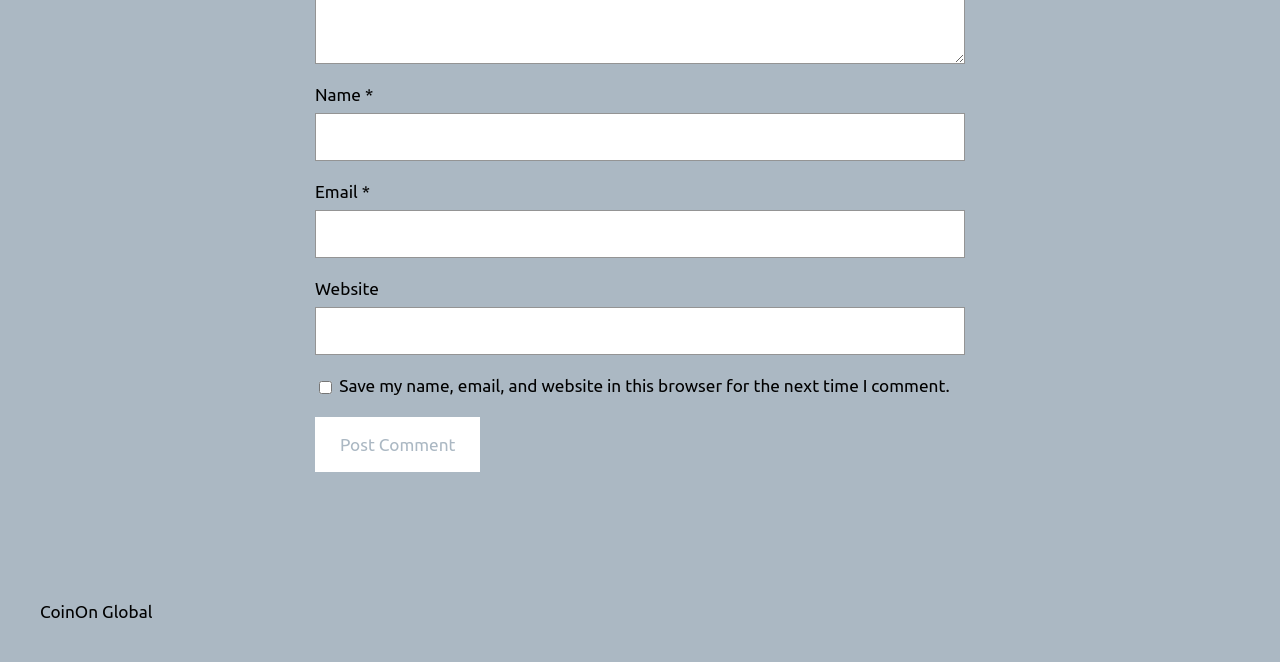Provide a thorough and detailed response to the question by examining the image: 
What is the button at the bottom for?

The button is located at the bottom of the form and is labeled 'Post Comment'. This suggests that its purpose is to submit the user's comment after filling out the required information.